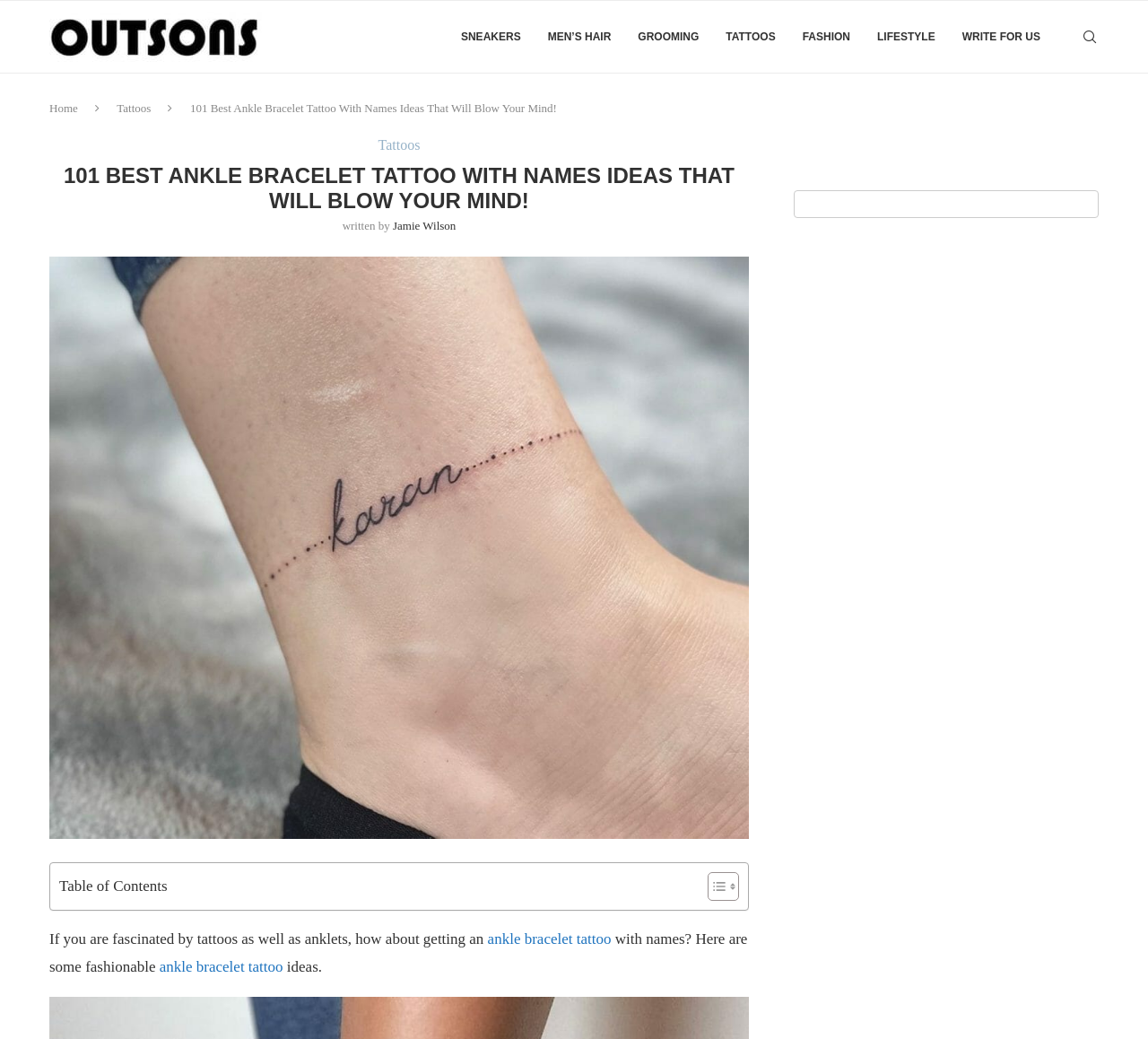Determine the bounding box coordinates of the clickable element necessary to fulfill the instruction: "Read the article by Jamie Wilson". Provide the coordinates as four float numbers within the 0 to 1 range, i.e., [left, top, right, bottom].

[0.342, 0.211, 0.397, 0.224]